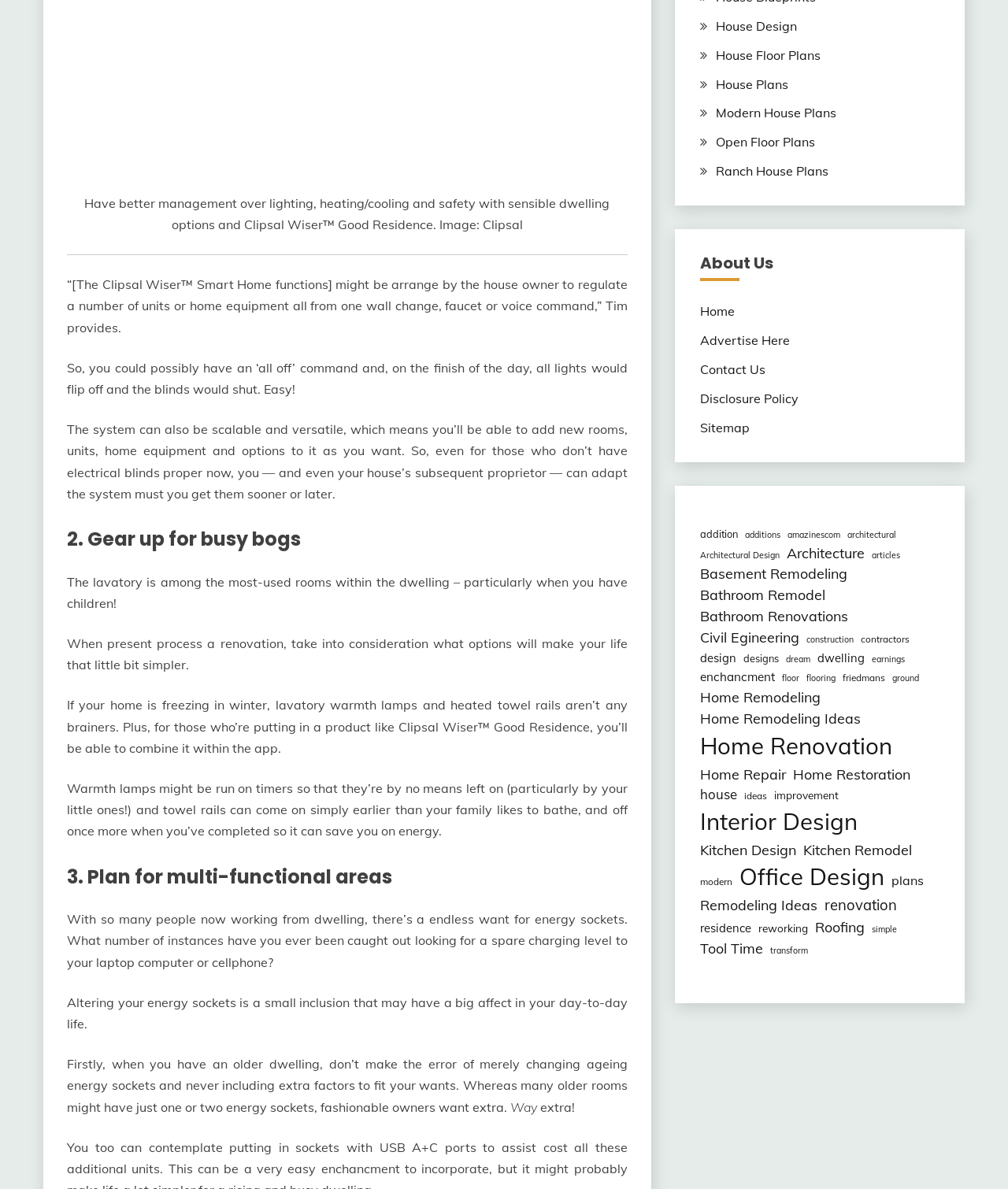Could you specify the bounding box coordinates for the clickable section to complete the following instruction: "Click on 'About Us'"?

[0.694, 0.214, 0.932, 0.237]